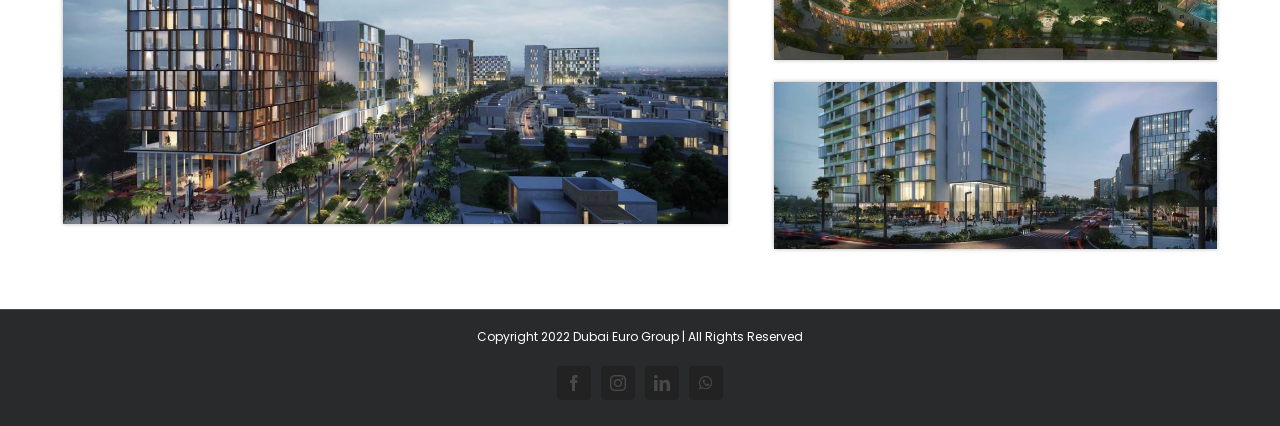What is the image at the top?
Examine the image and give a concise answer in one word or a short phrase.

Unknown